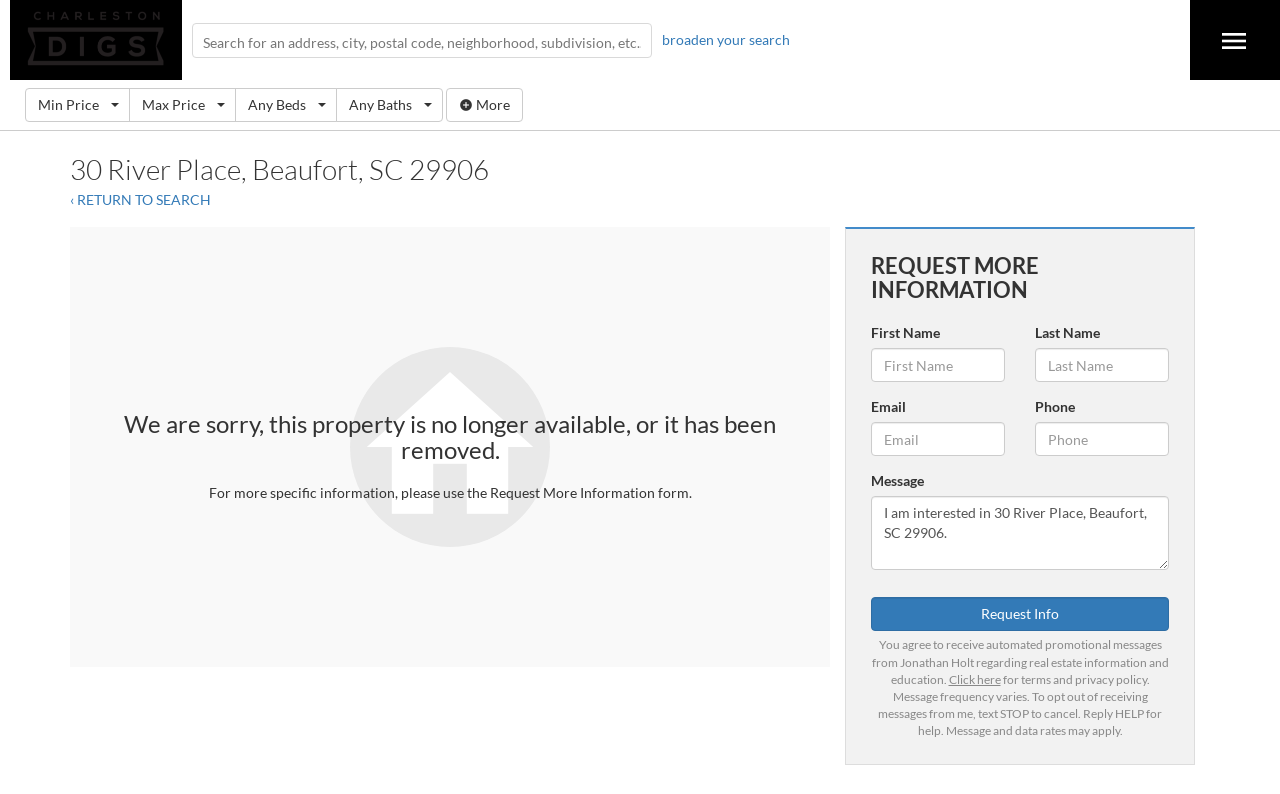What is the current status of the property?
Could you answer the question in a detailed manner, providing as much information as possible?

The webpage indicates that the property is no longer available, or it has been removed, as stated in the heading 'We are sorry, this property is no longer available, or it has been removed.'